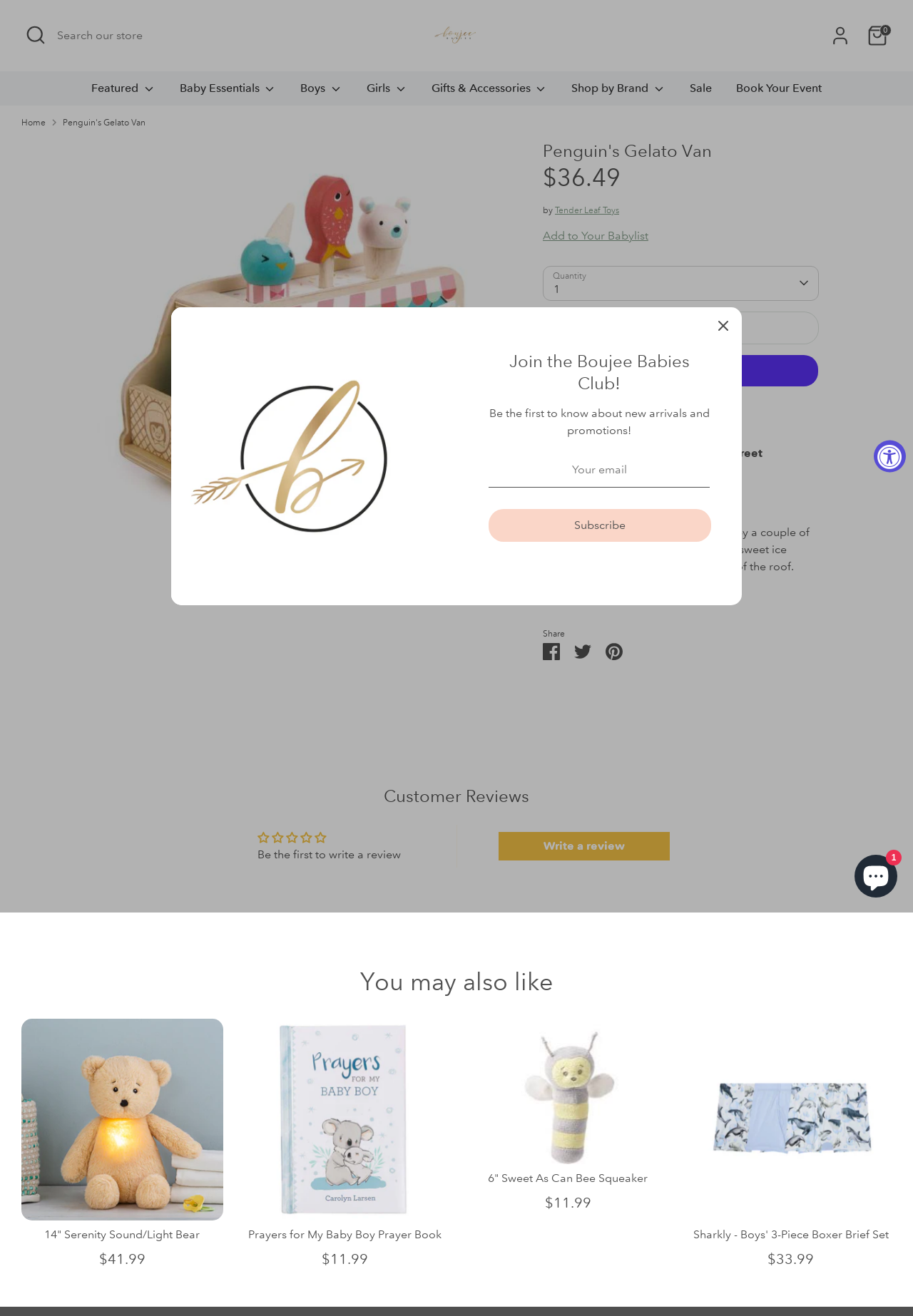Given the webpage screenshot and the description, determine the bounding box coordinates (top-left x, top-left y, bottom-right x, bottom-right y) that define the location of the UI element matching this description: Tender Leaf Toys

[0.608, 0.156, 0.678, 0.164]